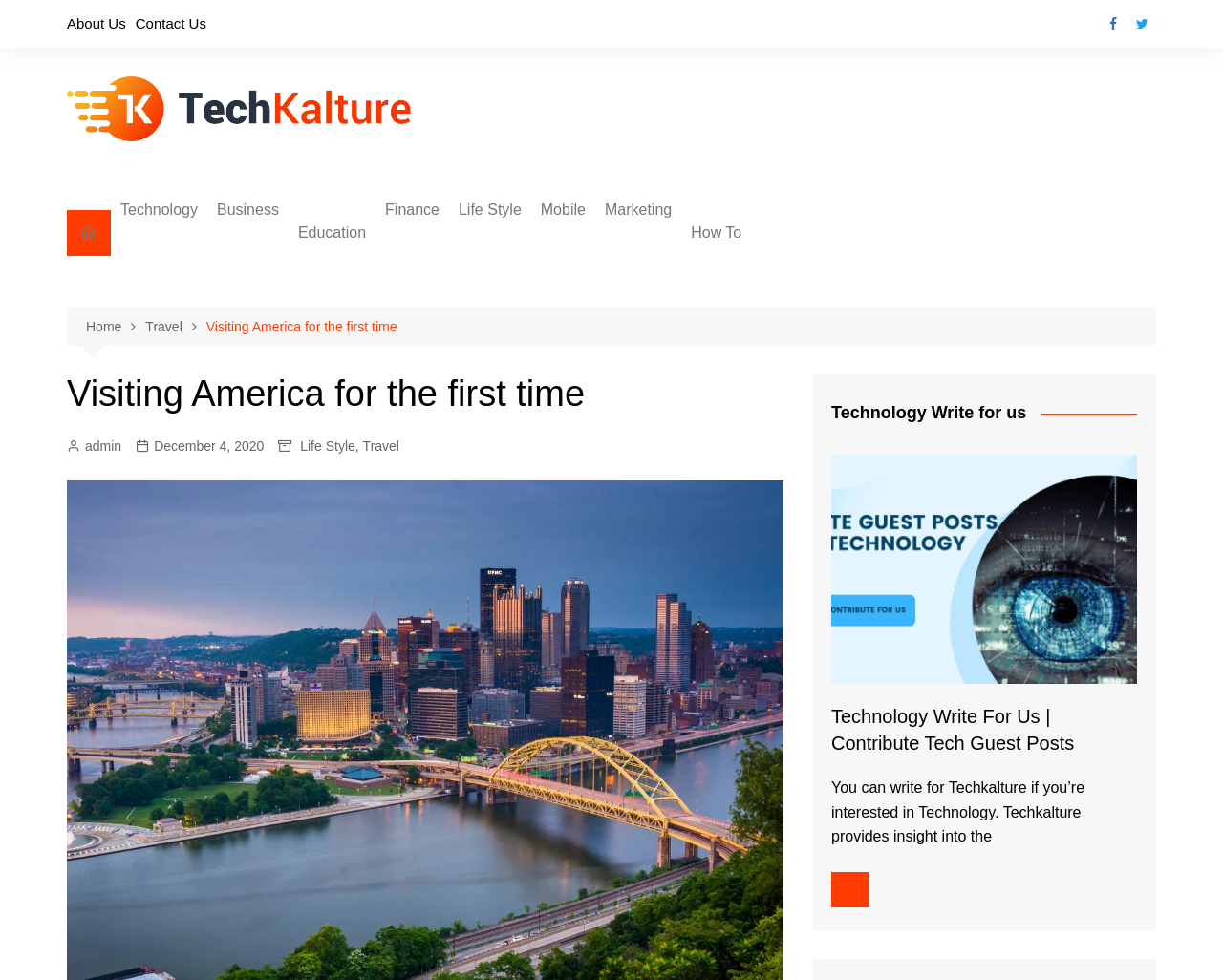Find and indicate the bounding box coordinates of the region you should select to follow the given instruction: "Check Life Style category".

[0.245, 0.444, 0.29, 0.466]